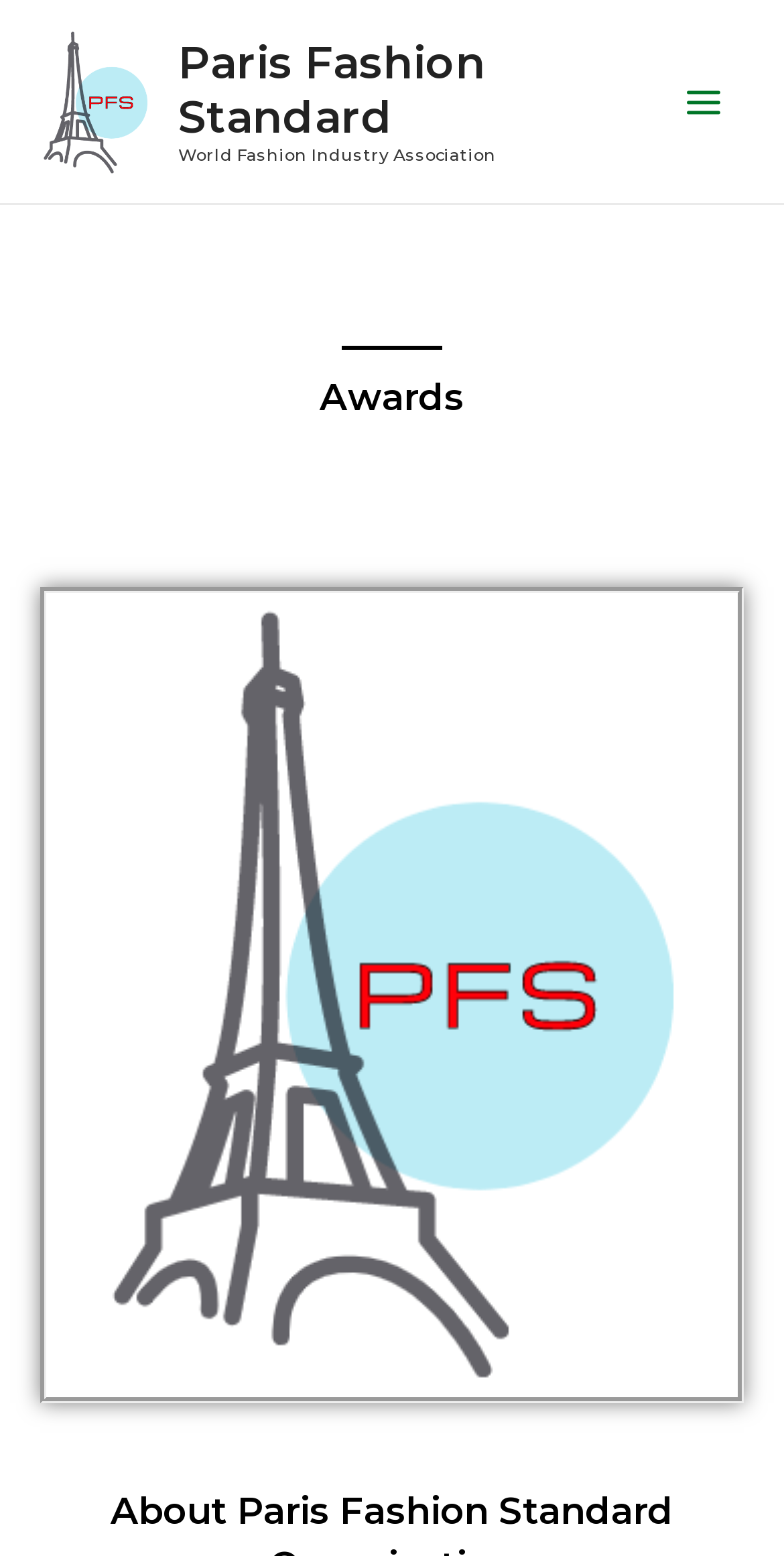Identify the bounding box for the described UI element: "Main Menu".

[0.845, 0.039, 0.949, 0.092]